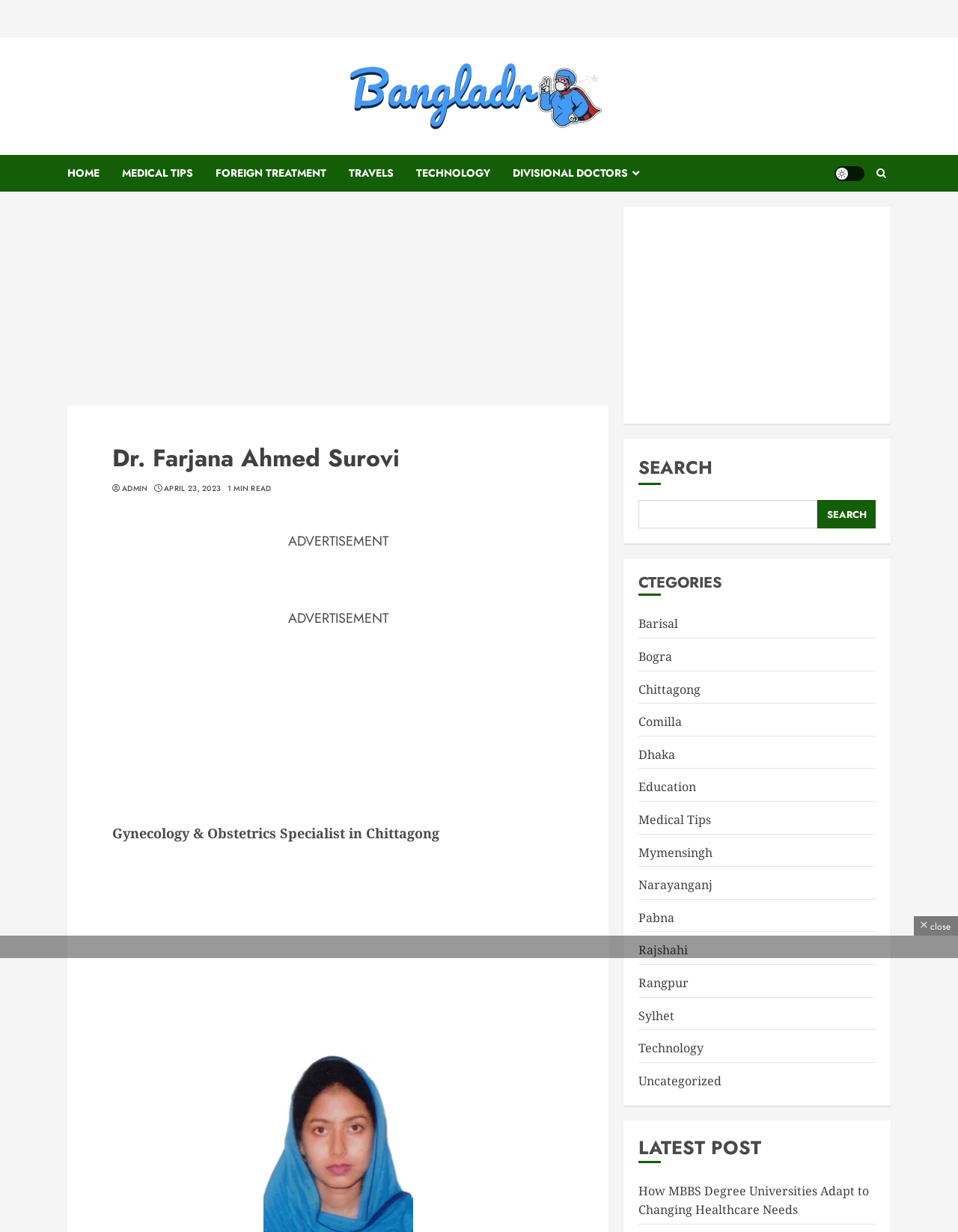Construct a comprehensive caption that outlines the webpage's structure and content.

The webpage is about Dr. Farjana Ahmed Surovi, a Gynecology & Obstetrics Specialist in Chittagong. At the top left, there is a logo of BanglaDr.Com, which is also a clickable link. Next to the logo, there are several navigation links, including HOME, MEDICAL TIPS, FOREIGN TREATMENT, TRAVELS, TECHNOLOGY, and DIVISIONAL DOCTORS.

Below the navigation links, there is a header section with the doctor's name, Dr. Farjana Ahmed Surovi, and some links to ADMIN and APRIL 23, 2023. There is also a static text "1 MIN READ" and an advertisement section.

On the right side of the page, there is a search bar with a search button. Above the search bar, there is a heading "CTEGORIES" followed by a list of links to different categories, including Barisal, Bogra, Chittagong, and others.

Below the categories section, there is a heading "LATEST POST" followed by a link to an article titled "How MBBS Degree Universities Adapt to Changing Healthcare Needs". At the top right corner, there is a light/dark button and a link to a user profile. At the bottom right corner, there is a close button.